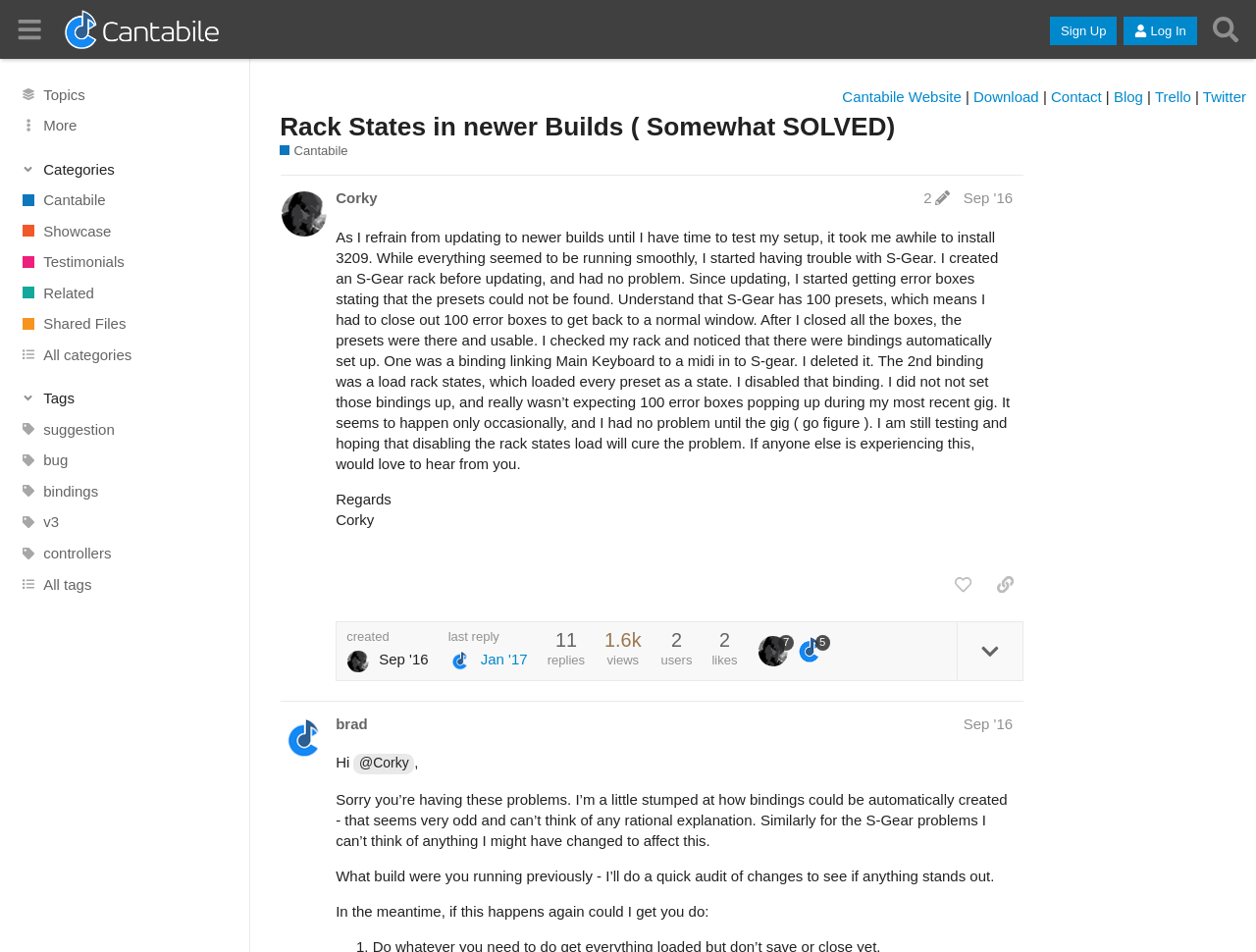Craft a detailed narrative of the webpage's structure and content.

This webpage is a discussion forum post on the Cantabile Community website. At the top, there is a header section with a button to toggle the sidebar, a link to the Cantabile Community, and buttons to sign up and log in. On the right side of the header, there are buttons for search and more options.

Below the header, there is a navigation section with links to various topics, including categories, showcase, testimonials, and related files. Each link has an accompanying image.

The main content of the page is a discussion post titled "Rack States in newer Builds (Somewhat SOLVED)" by user Corky. The post has a heading with a link to the post and a description of the discussion topic. The post content is a text block describing an issue with S-Gear rack states and error boxes popping up during a gig. The user explains the steps they took to resolve the issue and asks if others have experienced similar problems.

Below the post content, there are buttons to like the post, copy a link to the post, and reply to the post. There is also information about the post, including the creation date and time, the number of replies, views, and likes.

On the right side of the post, there is a section with information about the user who made the post, including their name and a link to their profile. There is also a section with information about the last reply to the post, including the date and time of the reply and the user who made the reply.

At the bottom of the page, there is a section with headings and links to other posts in the discussion, including a post by user brad.